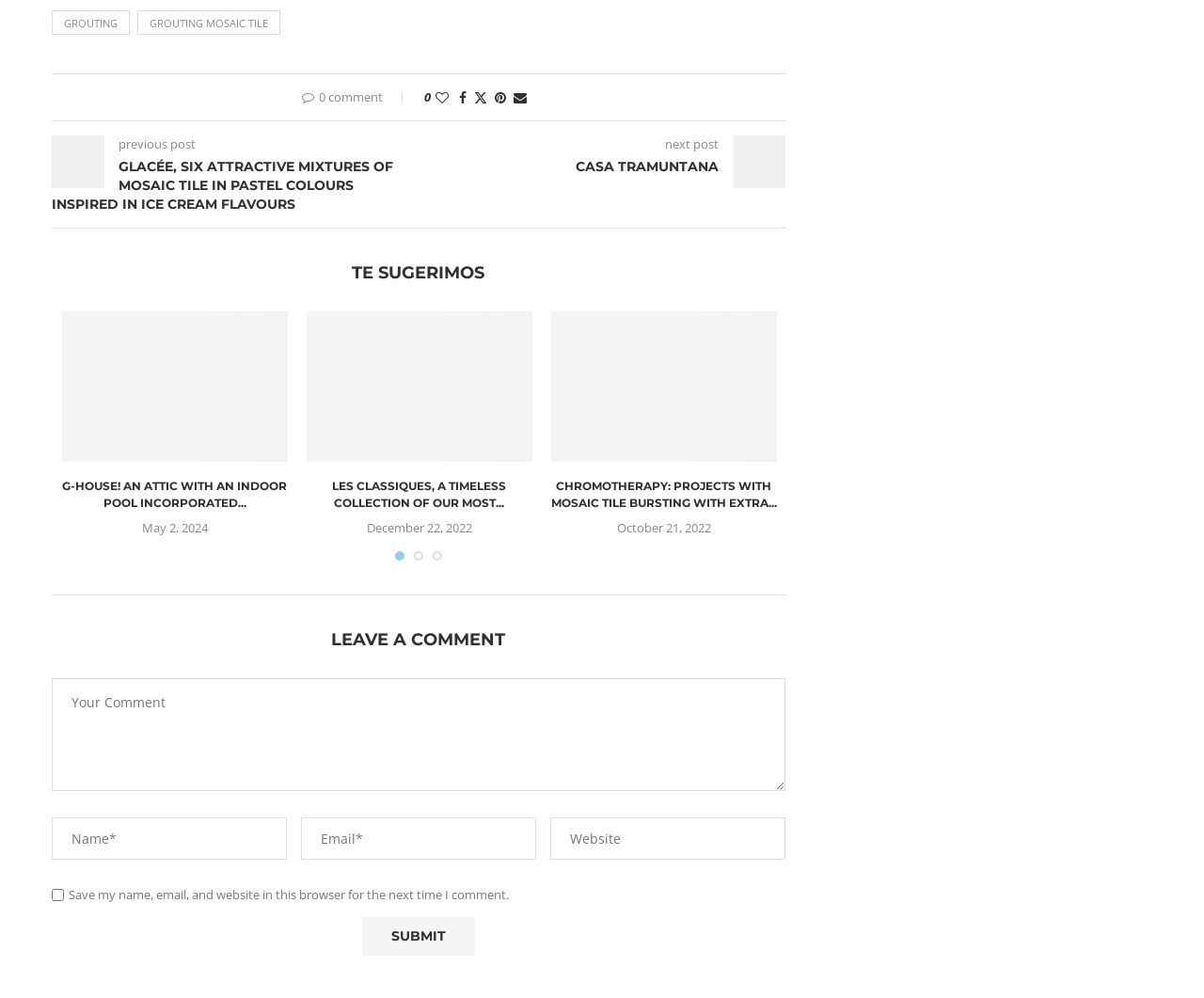Could you locate the bounding box coordinates for the section that should be clicked to accomplish this task: "Click on the 'Claim Profile' button".

None